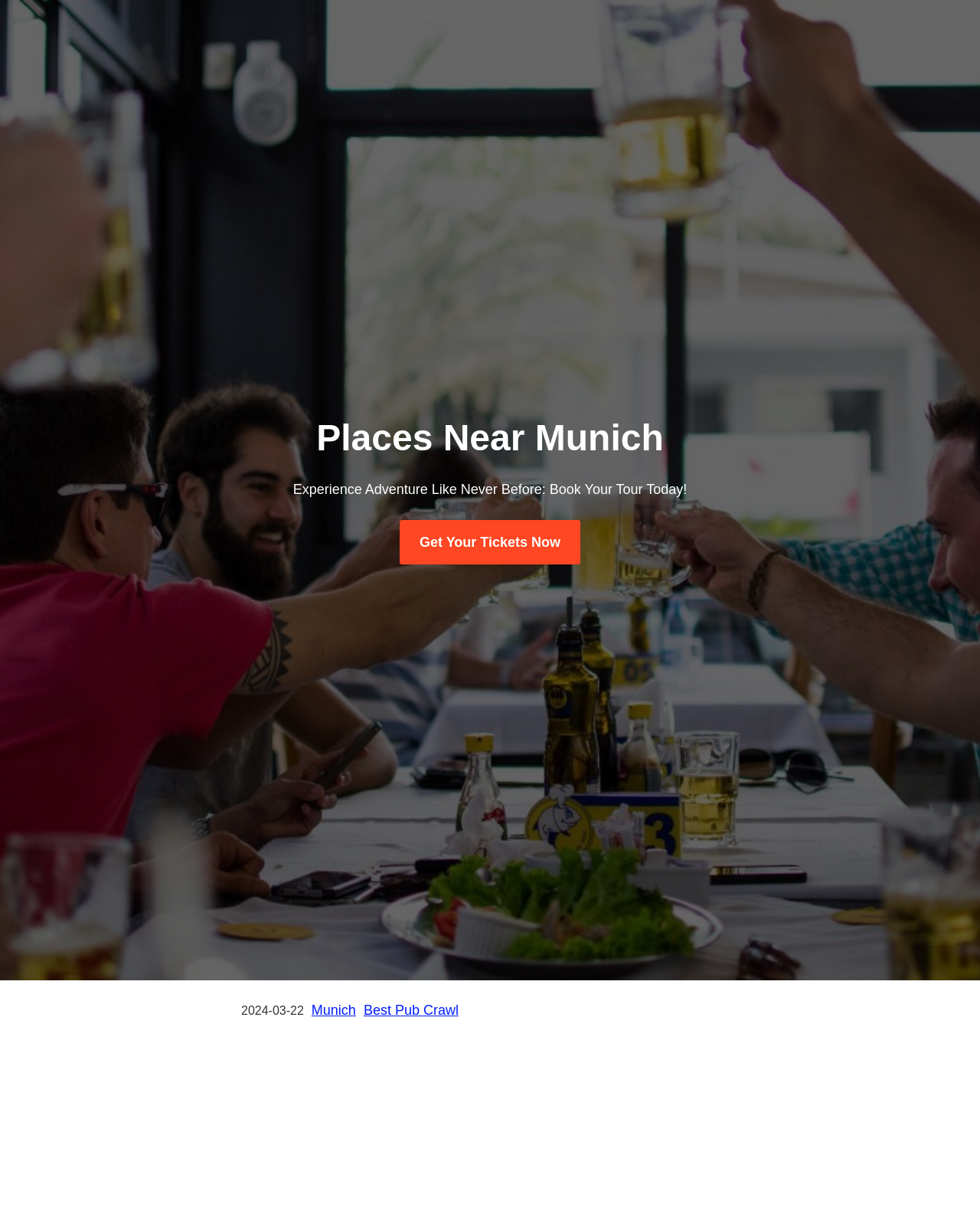Describe the webpage meticulously, covering all significant aspects.

The webpage is about exploring places near Munich, Germany. At the top of the page, there is a large image that spans the entire width, taking up about 80% of the page's height. Below the image, there is a prominent heading that reads "Places Near Munich" centered on the page. 

Underneath the heading, there is a static text that encourages users to "Experience Adventure Like Never Before: Book Your Tour Today!" This text is positioned slightly to the right of the center of the page. 

To the right of the static text, there is a call-to-action link "Get Your Tickets Now" that is slightly smaller in size. 

On the bottom left of the page, there is a time element displaying the date "2024-03-22". Next to the time element, there are two links, "Munich" and "Best Pub Crawl", positioned side by side.